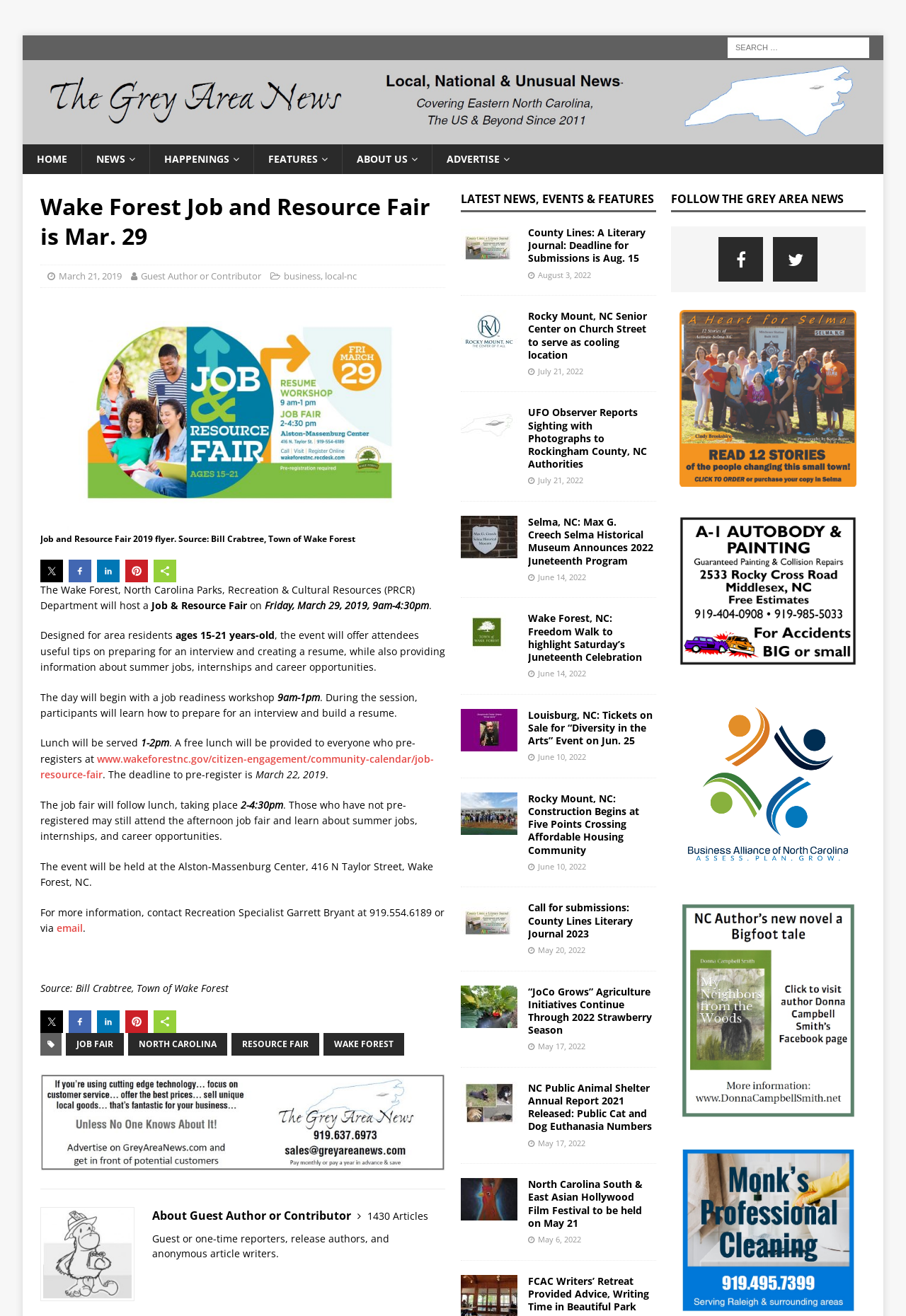Respond concisely with one word or phrase to the following query:
What is the age range of the target audience for the event?

15-21 years old